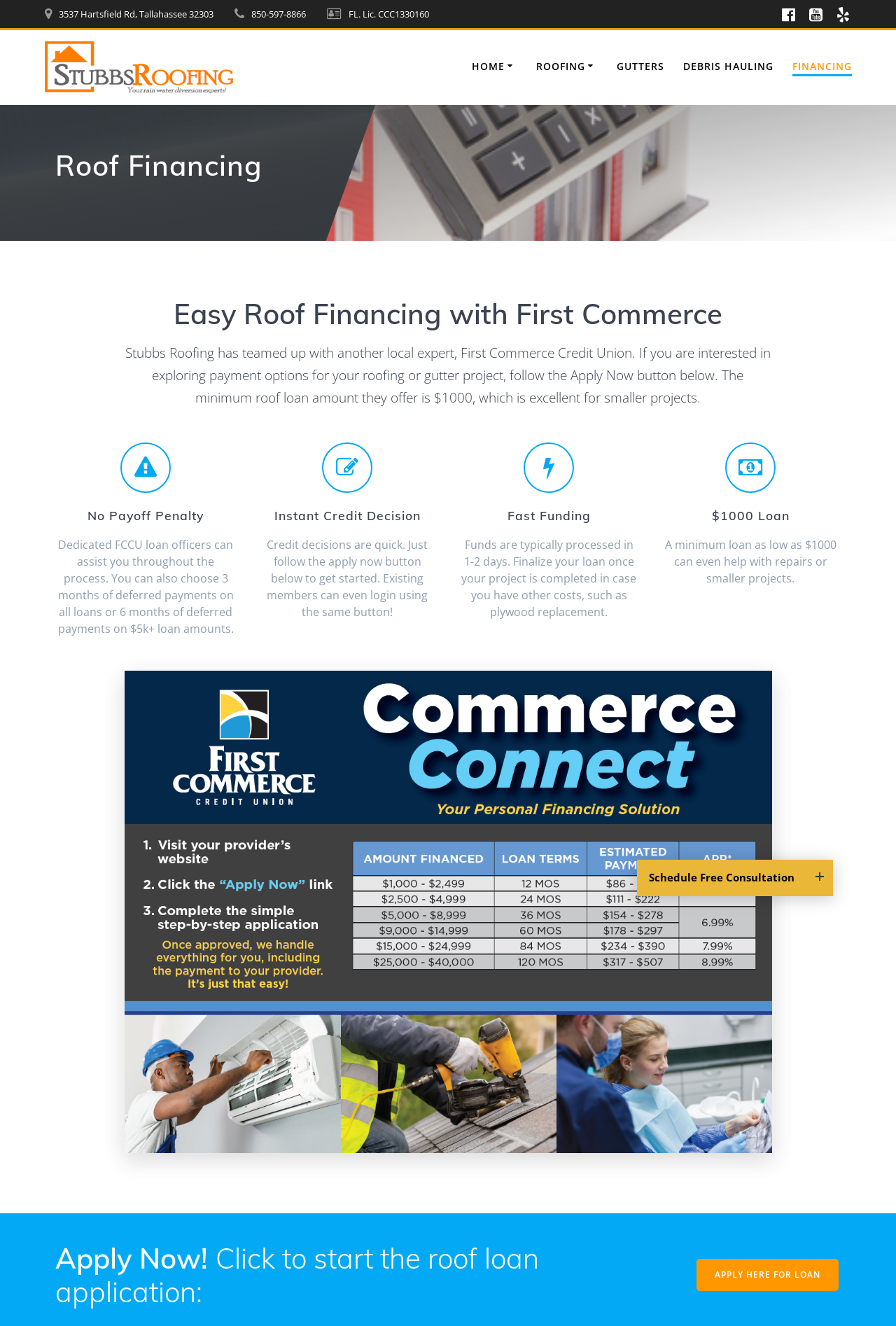Please determine the bounding box coordinates of the area that needs to be clicked to complete this task: 'Click the 'APPLY HERE FOR LOAN' button'. The coordinates must be four float numbers between 0 and 1, formatted as [left, top, right, bottom].

[0.777, 0.949, 0.936, 0.973]